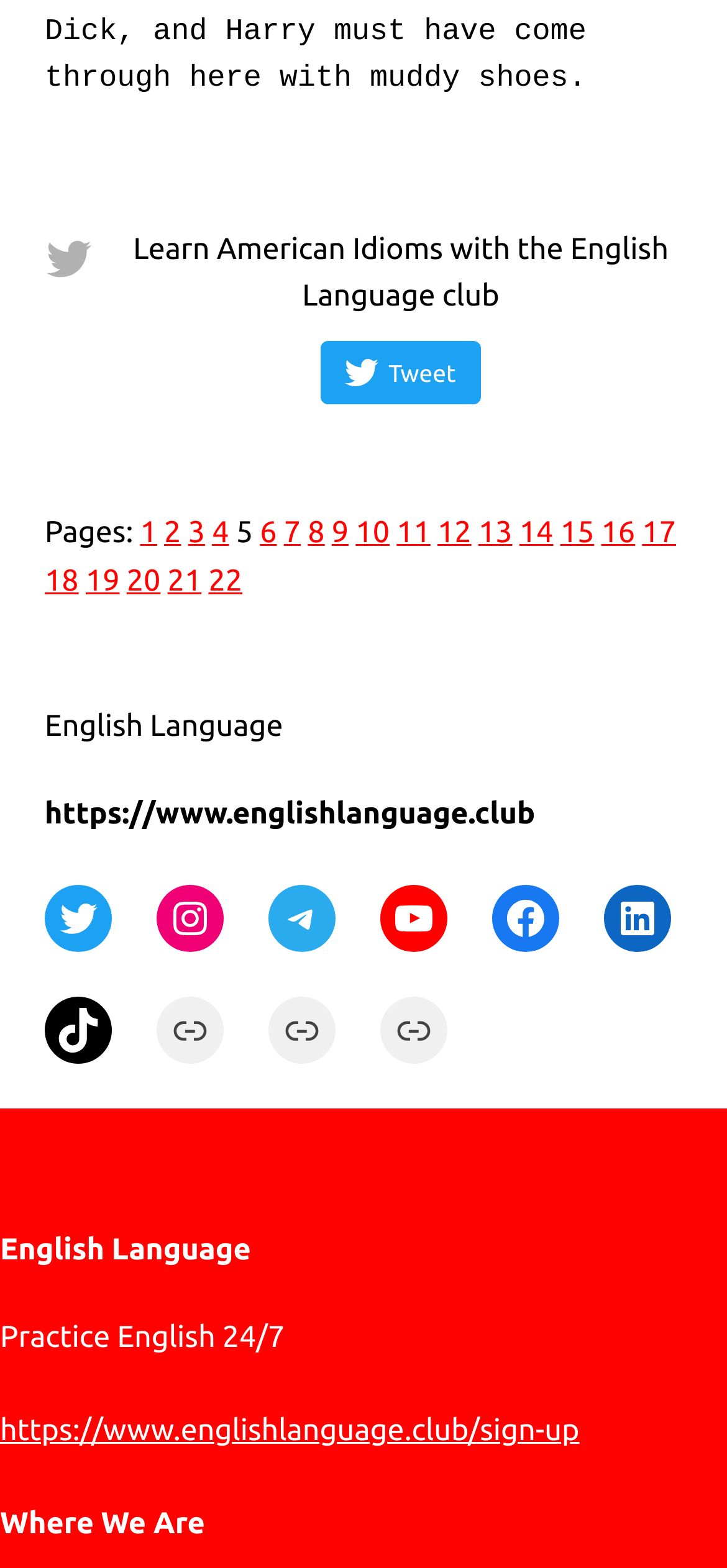What is the call-to-action on the page?
Using the image as a reference, answer the question in detail.

I found a link with the text 'https://www.englishlanguage.club/sign-up', which suggests that the call-to-action on the page is to sign up for something, likely a membership or subscription.